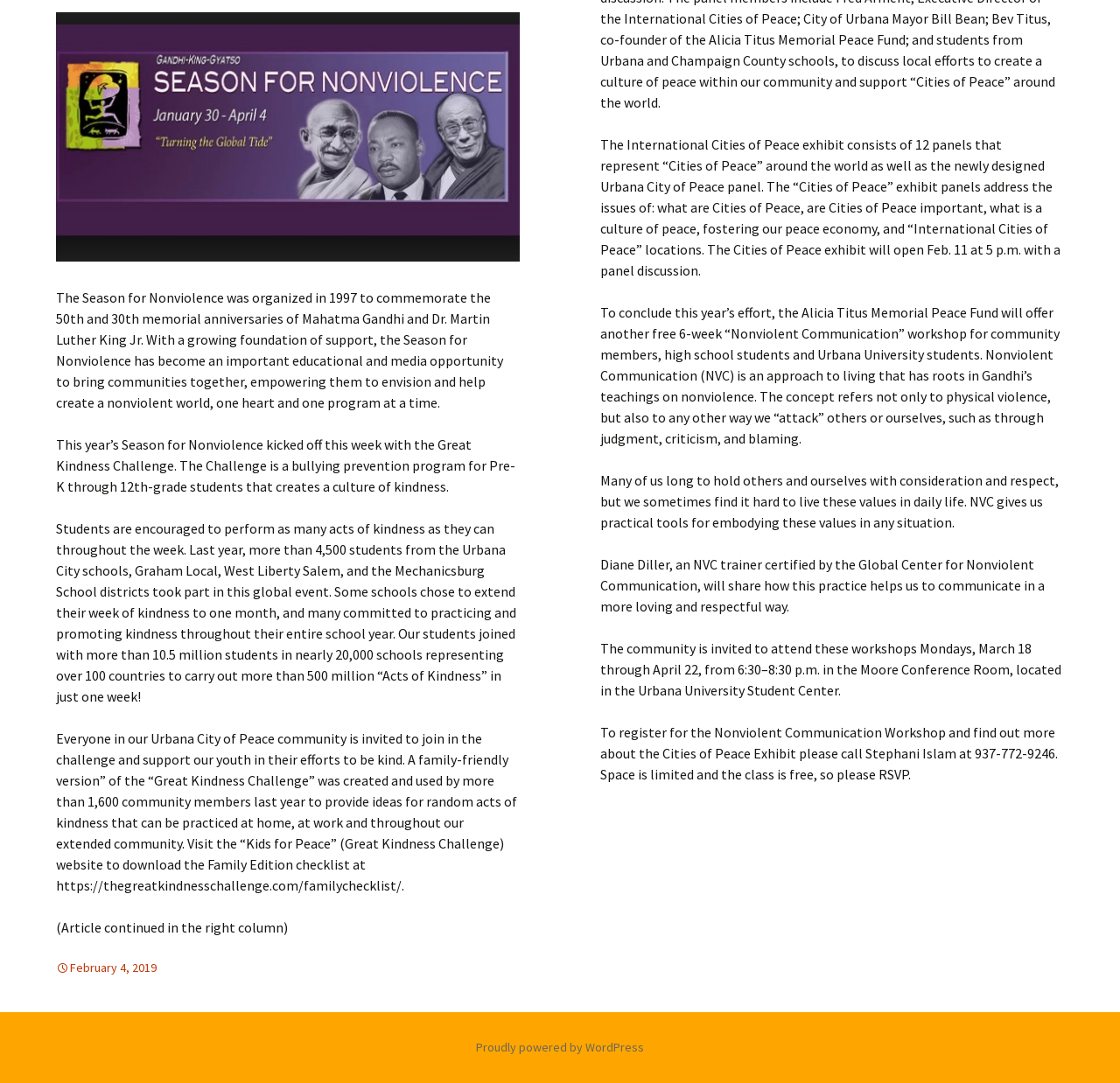Determine the bounding box of the UI component based on this description: "Proudly powered by WordPress". The bounding box coordinates should be four float values between 0 and 1, i.e., [left, top, right, bottom].

[0.425, 0.959, 0.575, 0.974]